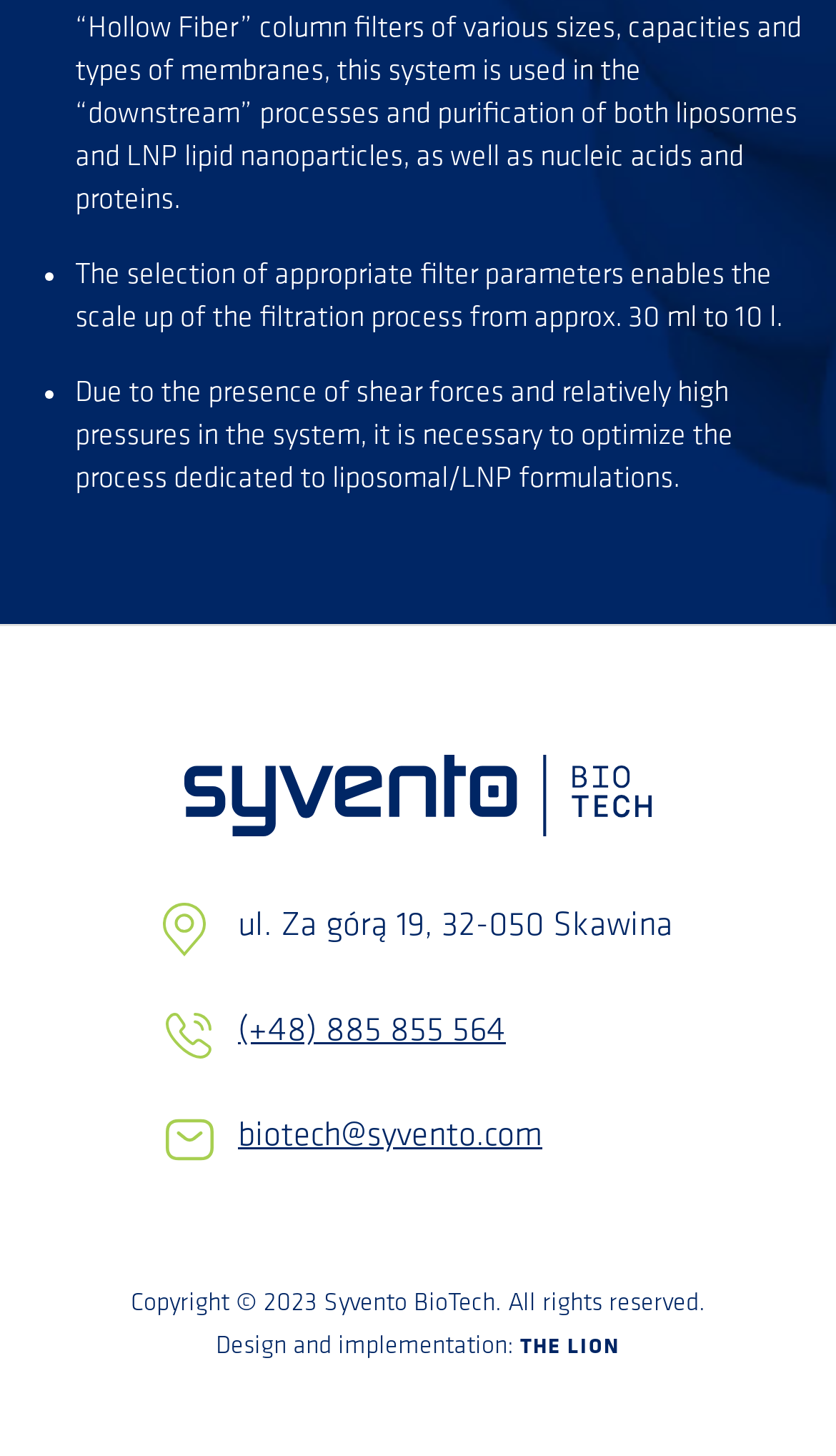Use one word or a short phrase to answer the question provided: 
What is the phone number of the company?

(+48) 885 855 564